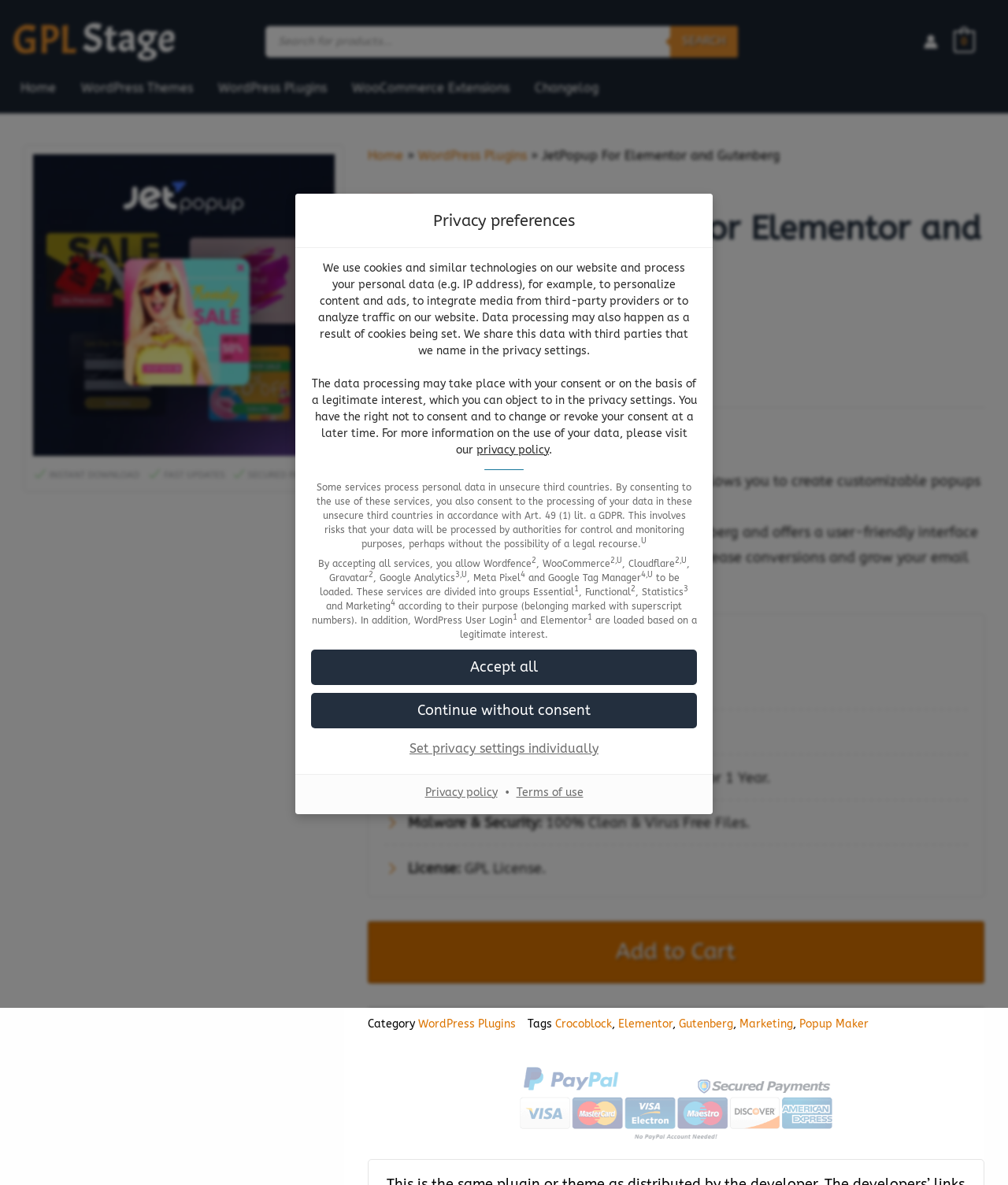What services are loaded based on a legitimate interest?
Refer to the screenshot and answer in one word or phrase.

WordPress User Login and Elementor